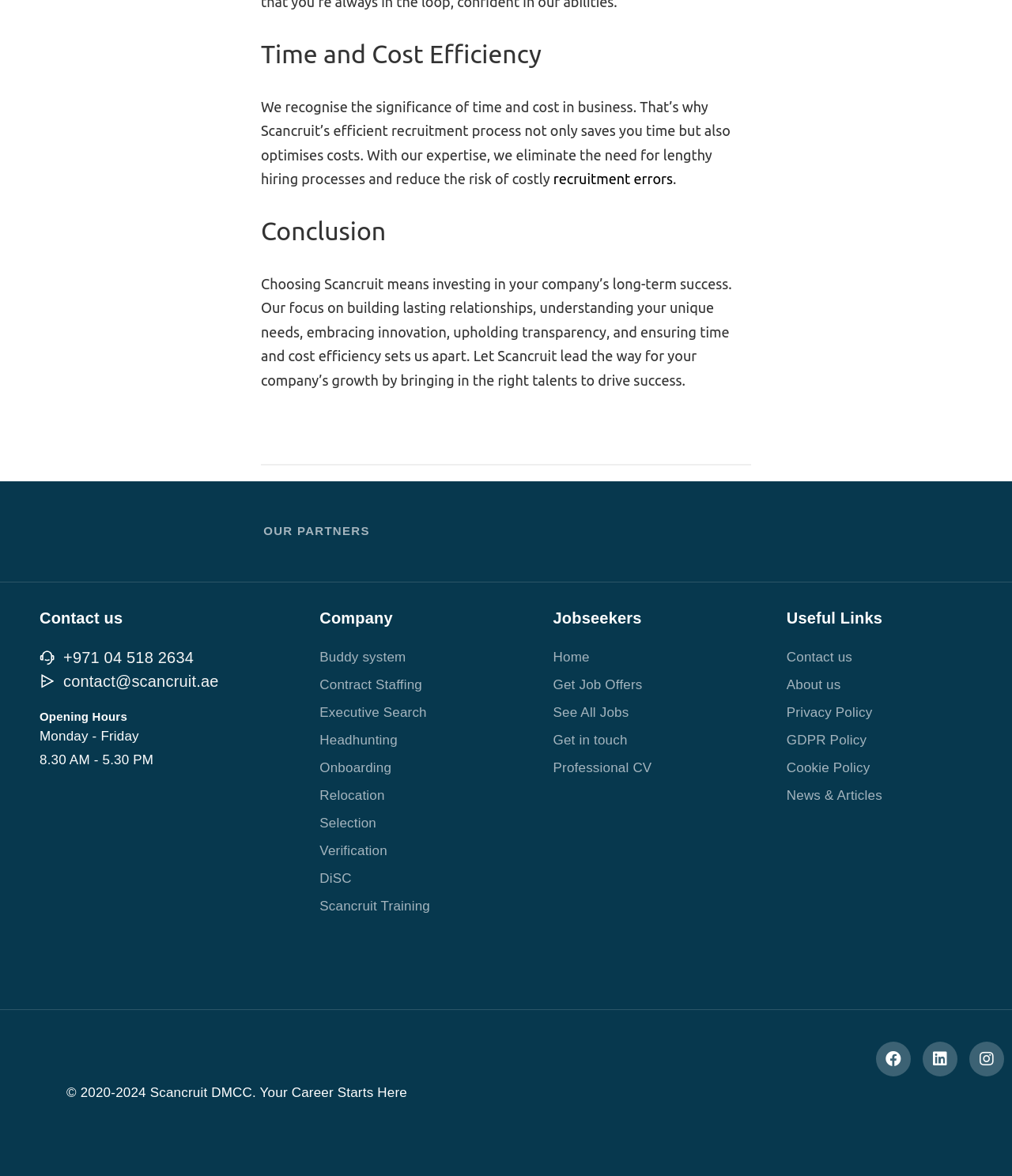Please identify the bounding box coordinates of the area I need to click to accomplish the following instruction: "View 'OUR PARTNERS'".

[0.26, 0.446, 0.365, 0.457]